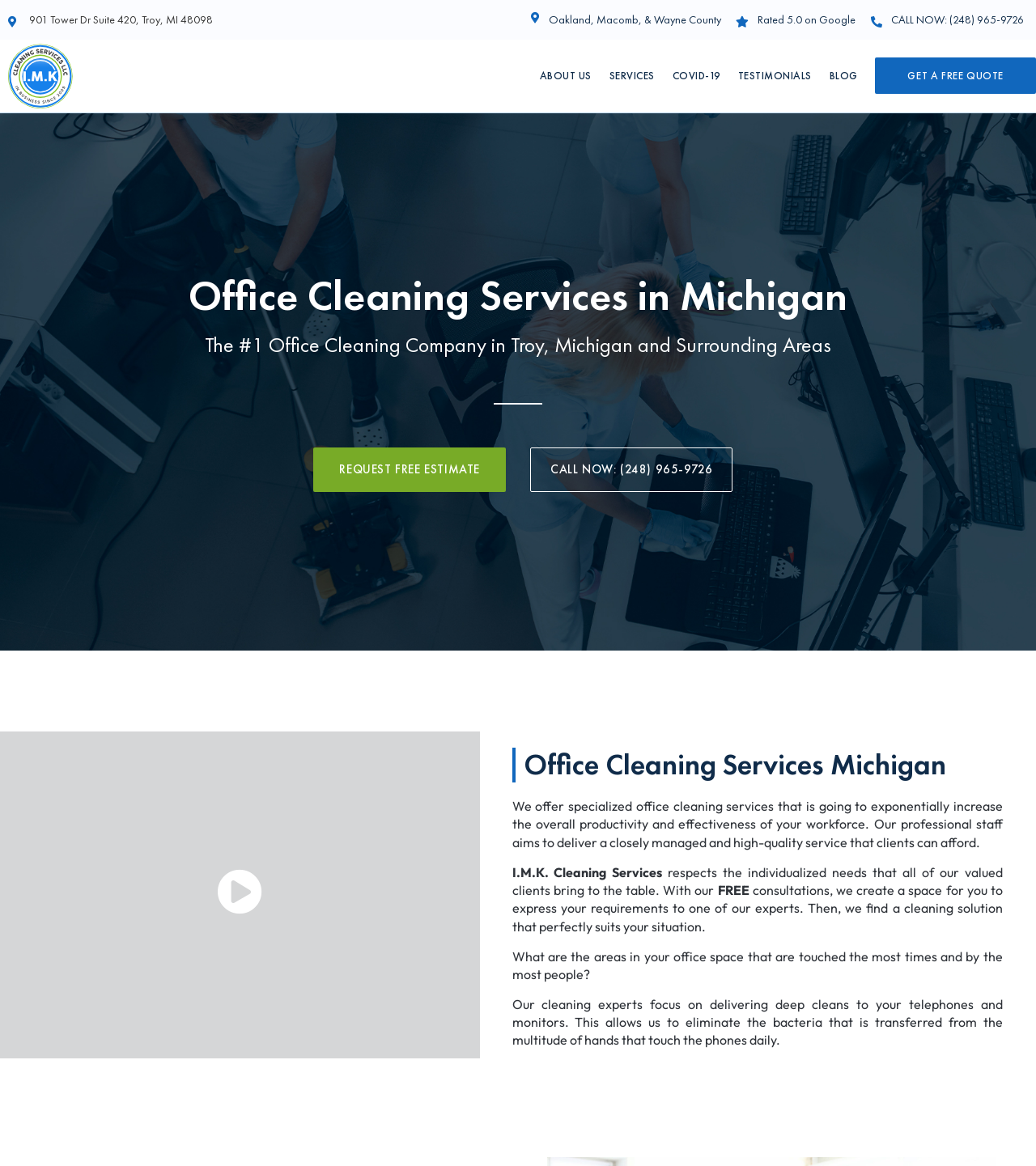Provide a comprehensive caption for the webpage.

This webpage is about I.M.K. Cleaning Services, a company providing office cleaning services in Troy, Michigan. At the top left, there is a logo of the company, accompanied by a link to the company's website. Below the logo, there are several links to the company's address, Google rating, and a call-to-action to call for a quote.

To the right of the logo, there are five navigation links: "ABOUT US", "SERVICES", "COVID-19", "TESTIMONIALS", and "BLOG". Below these links, there is a prominent call-to-action button "GET A FREE QUOTE".

The main content of the webpage is divided into two sections. The first section has a heading "Office Cleaning Services in Michigan" and a subheading that describes the company as the "#1 Office Cleaning Company in Troy, Michigan and Surrounding Areas". Below this, there are two links: "REQUEST FREE ESTIMATE" and "CALL NOW: (248) 965-9726".

The second section has a heading "Office Cleaning Services Michigan" and a paragraph of text that describes the company's office cleaning services. The text explains that the company offers specialized office cleaning services that can increase productivity and effectiveness of the workforce. Below this, there are several paragraphs of text that describe the company's approach to cleaning, including the importance of deep cleaning high-touch areas such as telephones and monitors.

Throughout the webpage, there are several calls-to-action, including links to request a free estimate, call for a quote, and get a free consultation. The overall layout of the webpage is clean and easy to navigate, with clear headings and concise text.